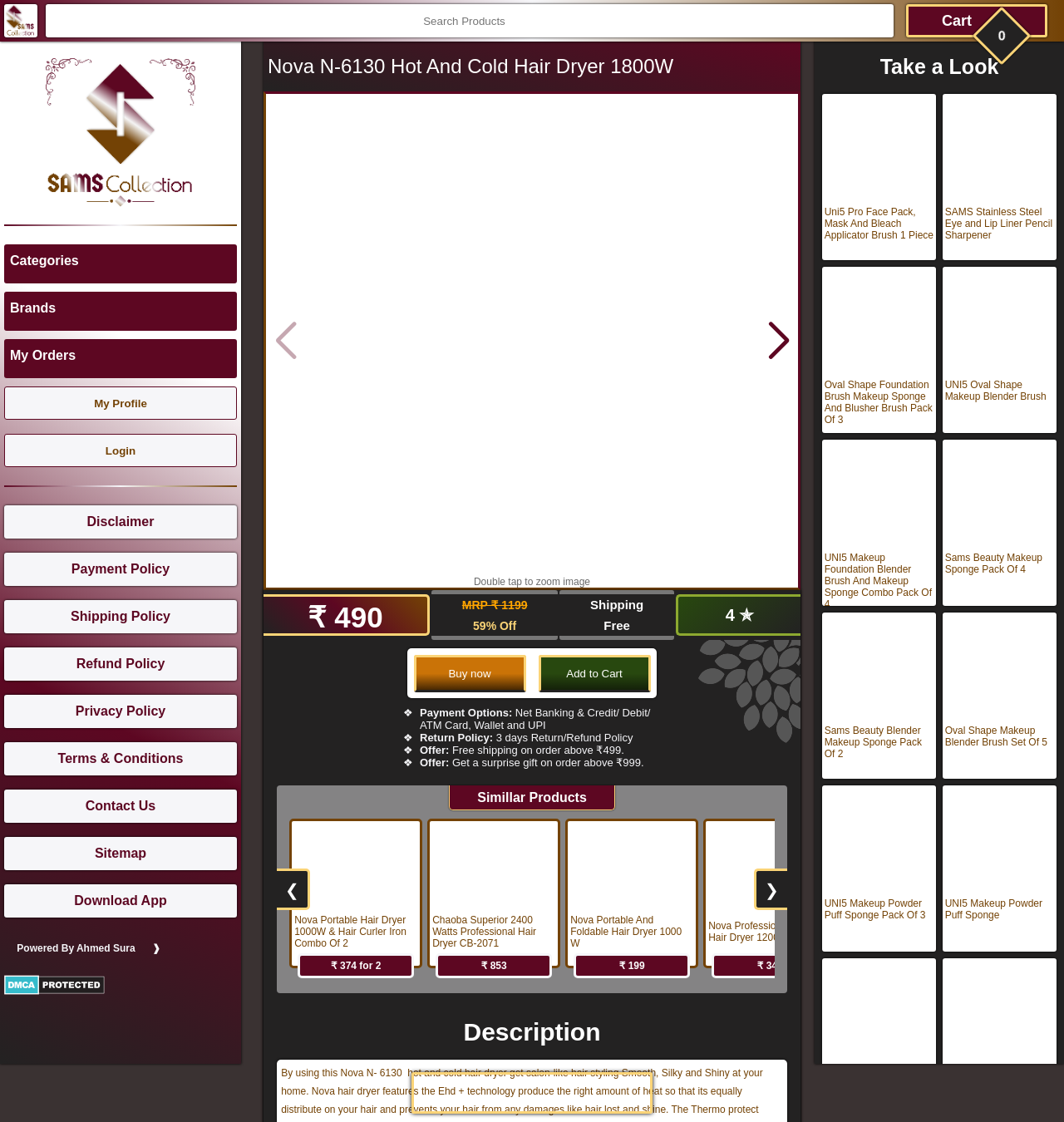Provide a short answer using a single word or phrase for the following question: 
What is the shipping policy for this product?

Free